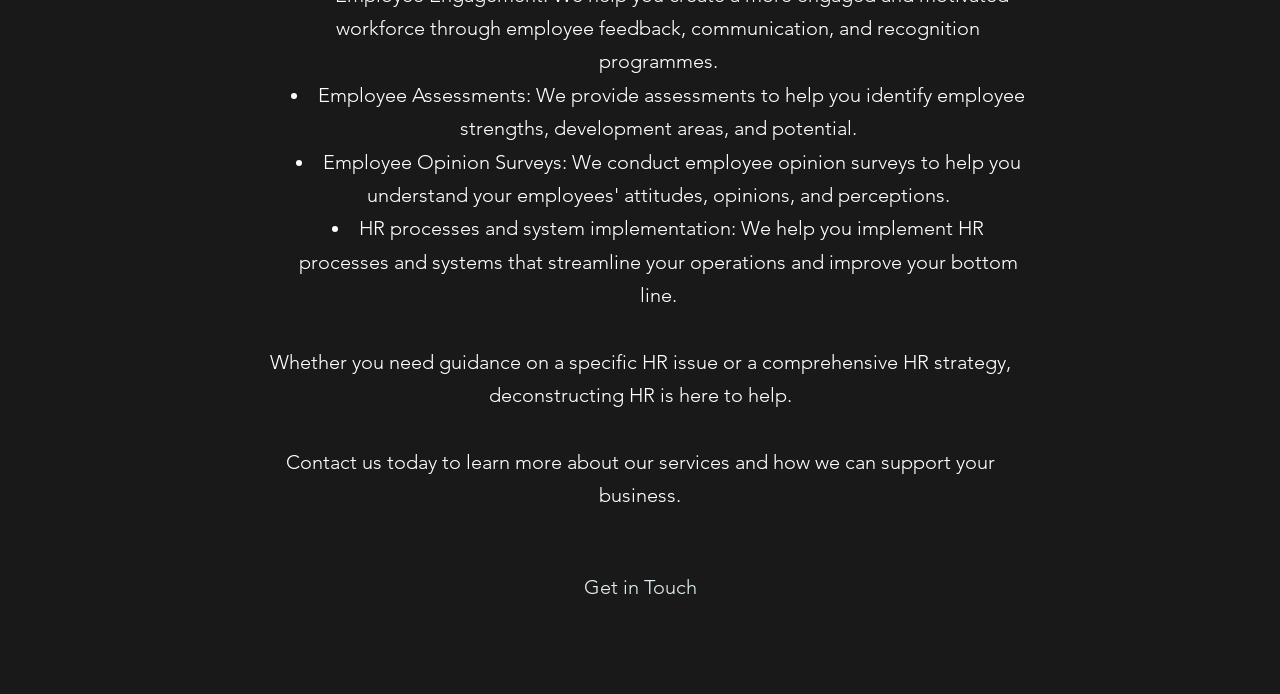What is the purpose of contacting deconstructing HR?
Please answer the question with a detailed and comprehensive explanation.

The StaticText element 'Contact us today to learn more about our services and how we can support your business.' suggests that the purpose of contacting deconstructing HR is to learn more about their services and how they can support the business.